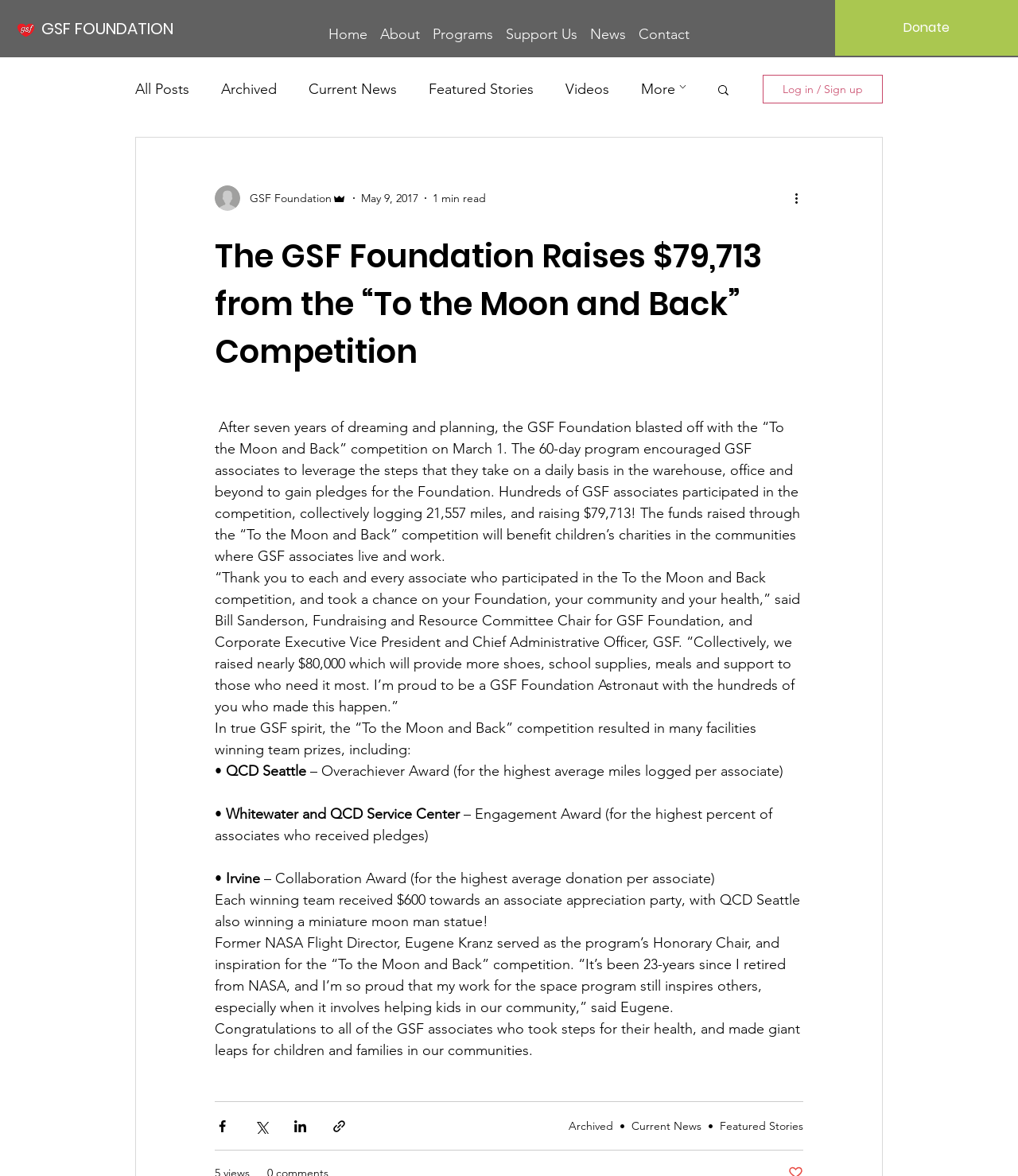Determine the bounding box of the UI component based on this description: "Log in / Sign up". The bounding box coordinates should be four float values between 0 and 1, i.e., [left, top, right, bottom].

[0.749, 0.064, 0.867, 0.088]